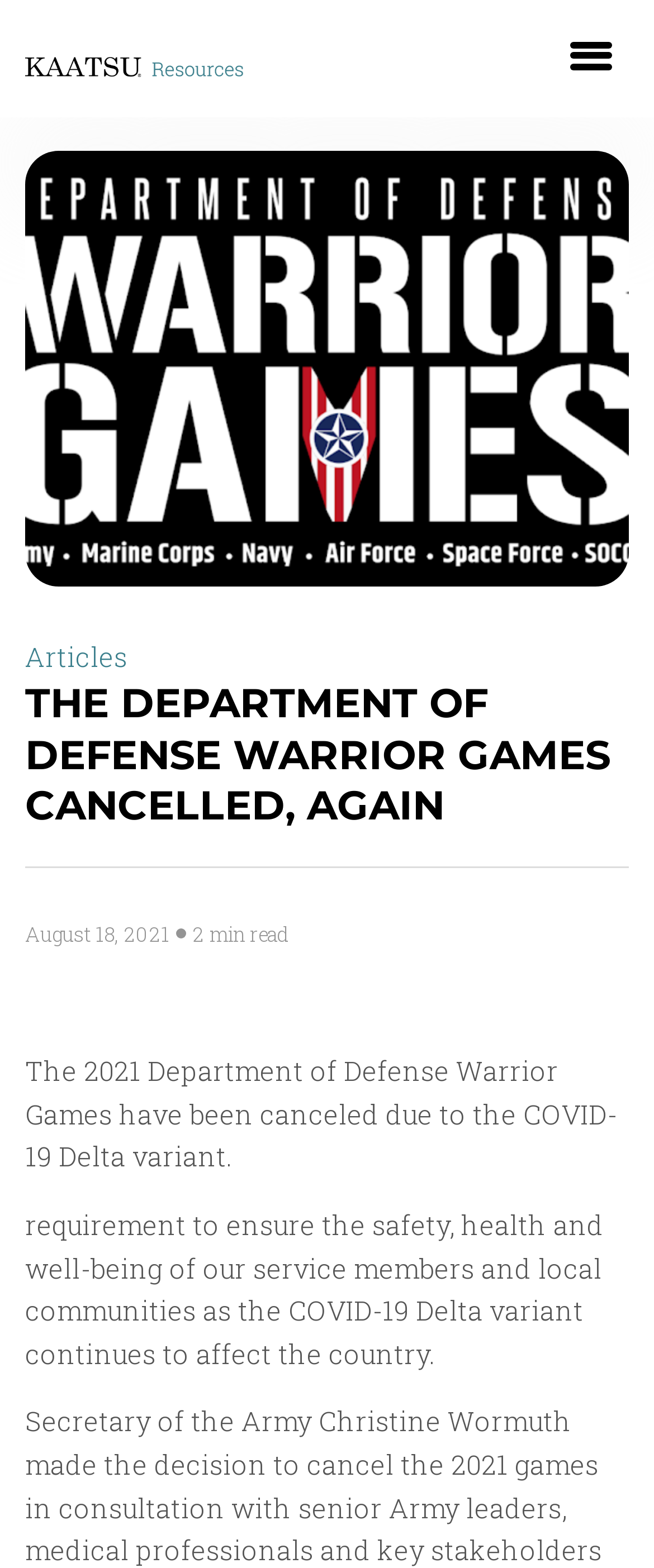Use a single word or phrase to answer the question: What is the date of the article?

August 18, 2021